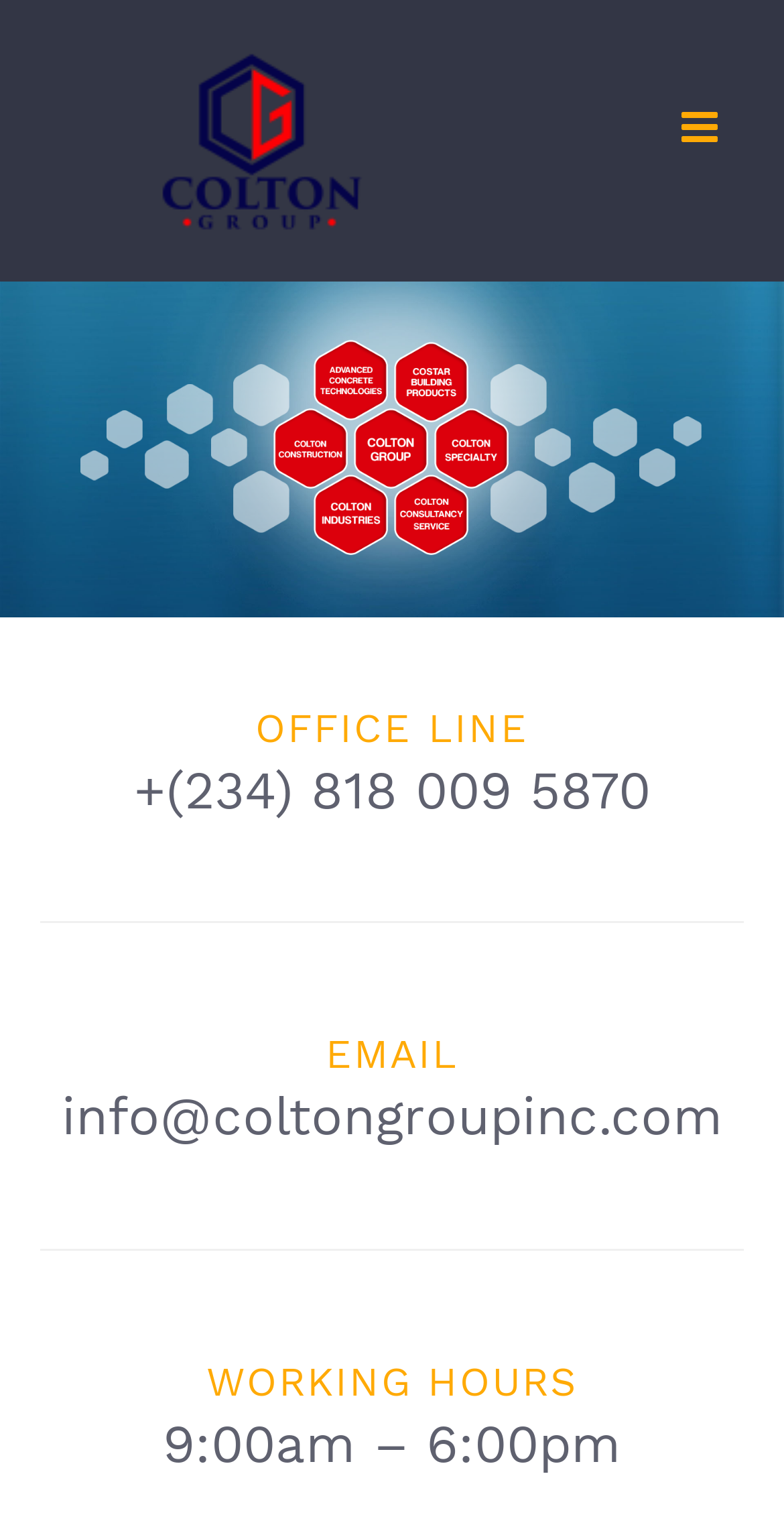Answer the question using only a single word or phrase: 
What is the logo of Colton Group Inc?

Colton Group Inc Logo